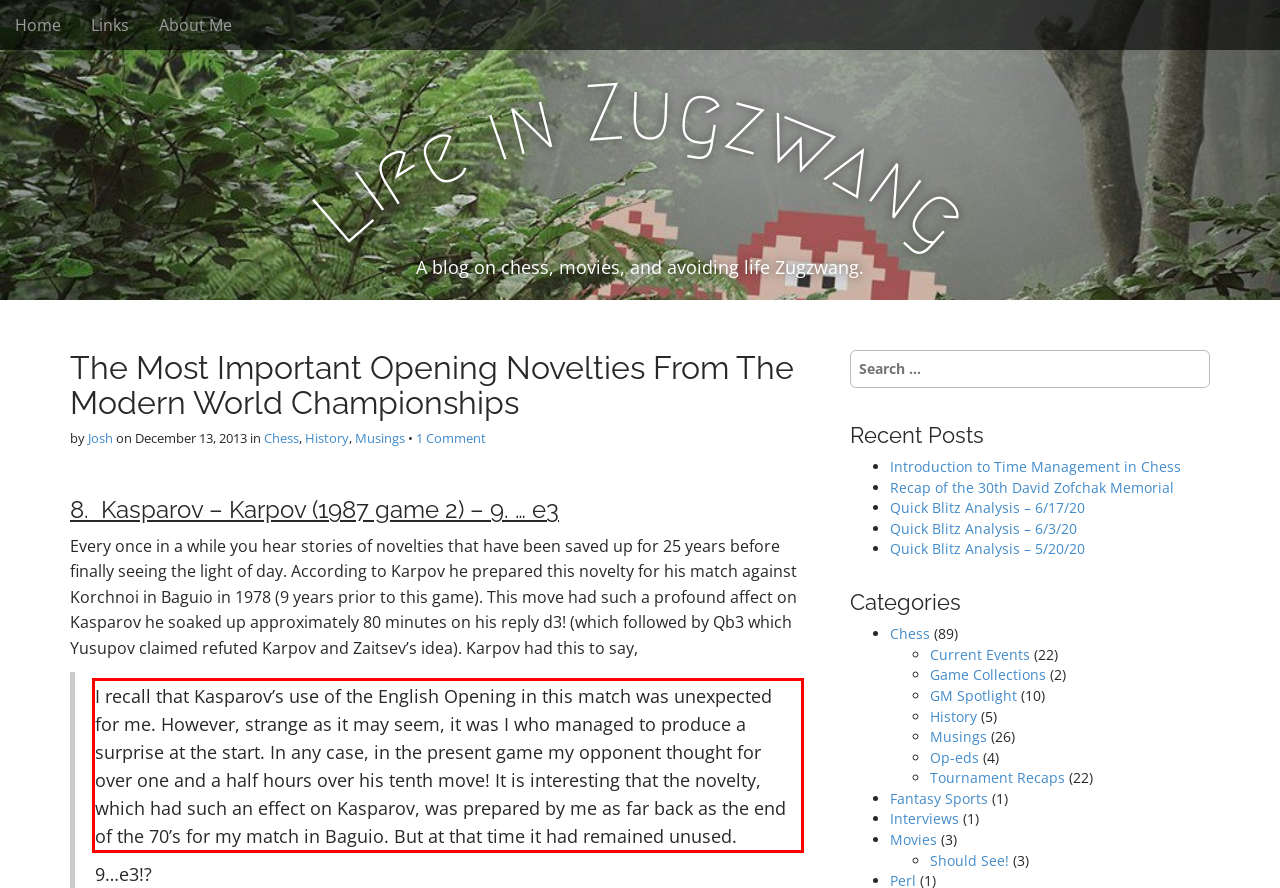You are presented with a webpage screenshot featuring a red bounding box. Perform OCR on the text inside the red bounding box and extract the content.

I recall that Kasparov’s use of the English Opening in this match was unexpected for me. However, strange as it may seem, it was I who managed to produce a surprise at the start. In any case, in the present game my opponent thought for over one and a half hours over his tenth move! It is interesting that the novelty, which had such an effect on Kasparov, was prepared by me as far back as the end of the 70’s for my match in Baguio. But at that time it had remained unused.